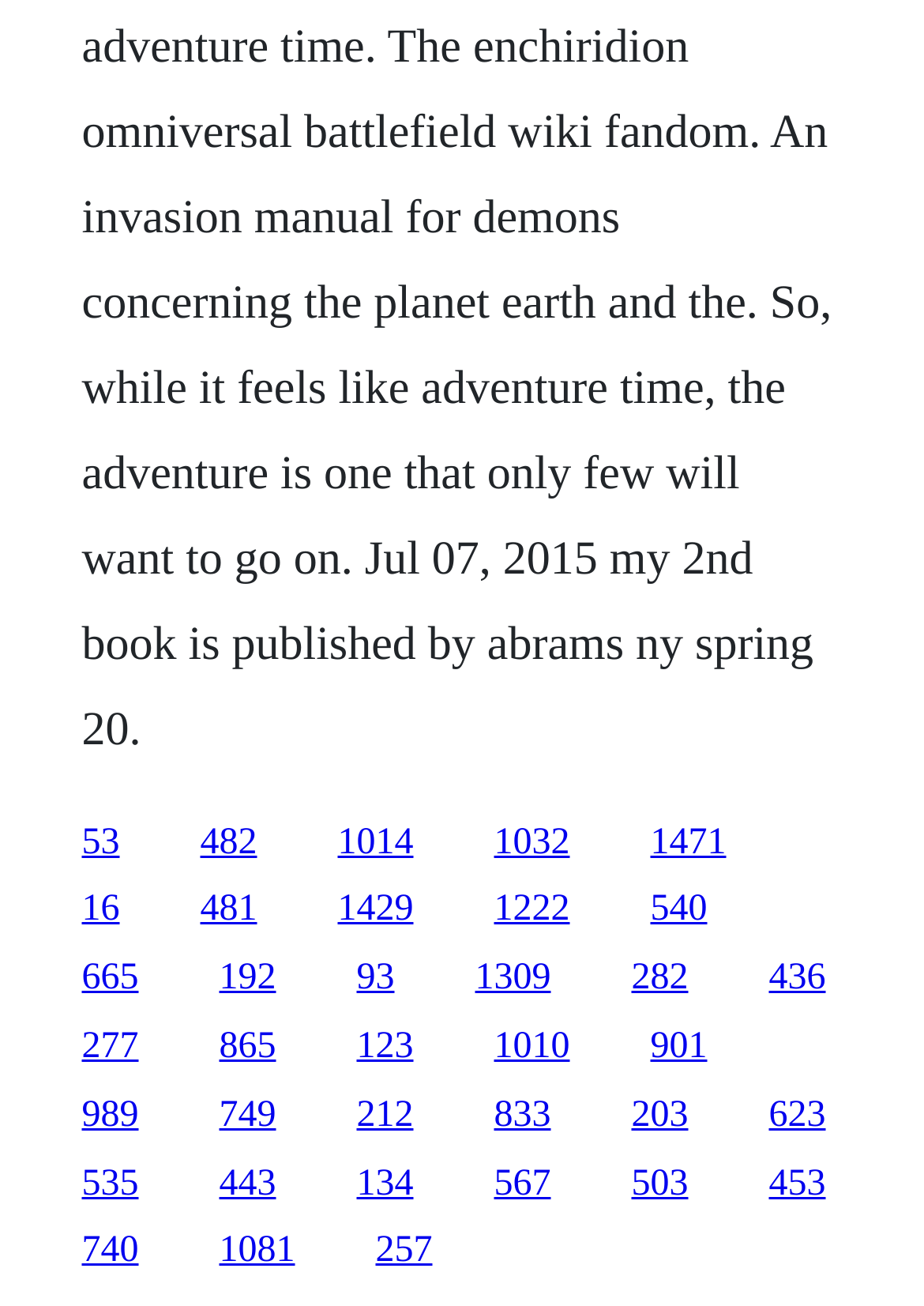Provide a brief response to the question below using one word or phrase:
Are all links of the same width?

No